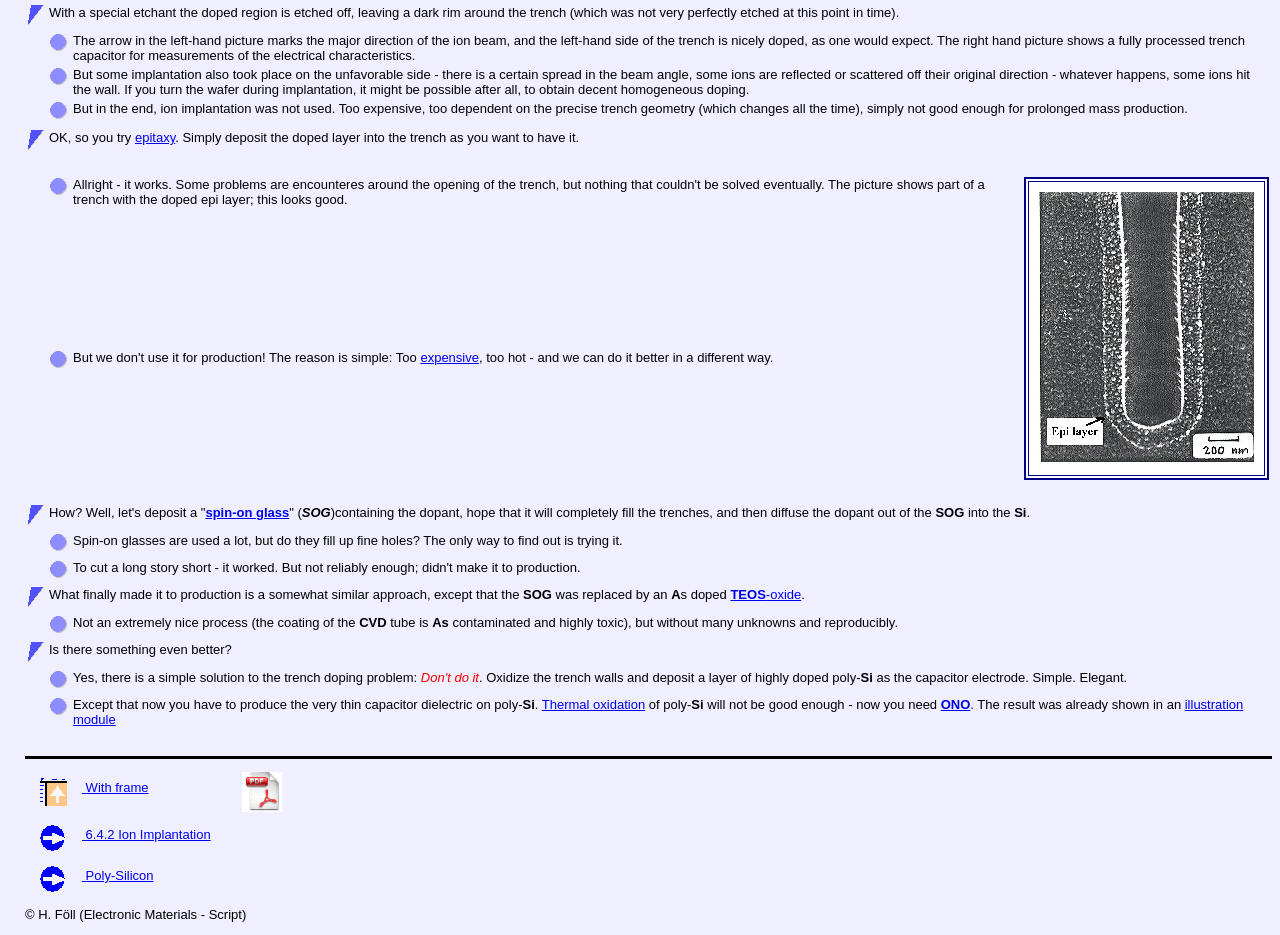Show the bounding box coordinates for the HTML element as described: "SOG".

[0.236, 0.541, 0.258, 0.557]